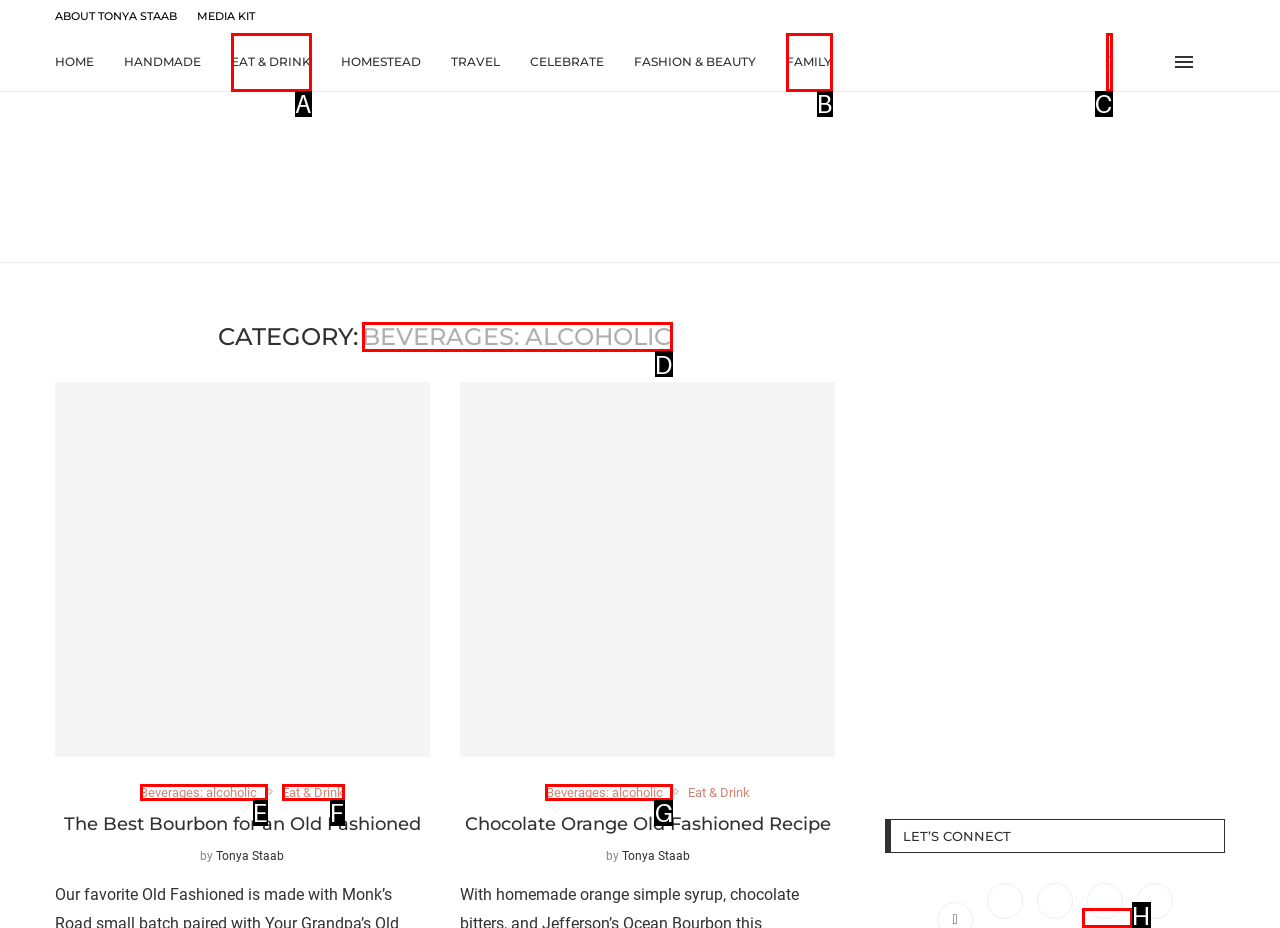What option should you select to complete this task: Go to page 2? Indicate your answer by providing the letter only.

None